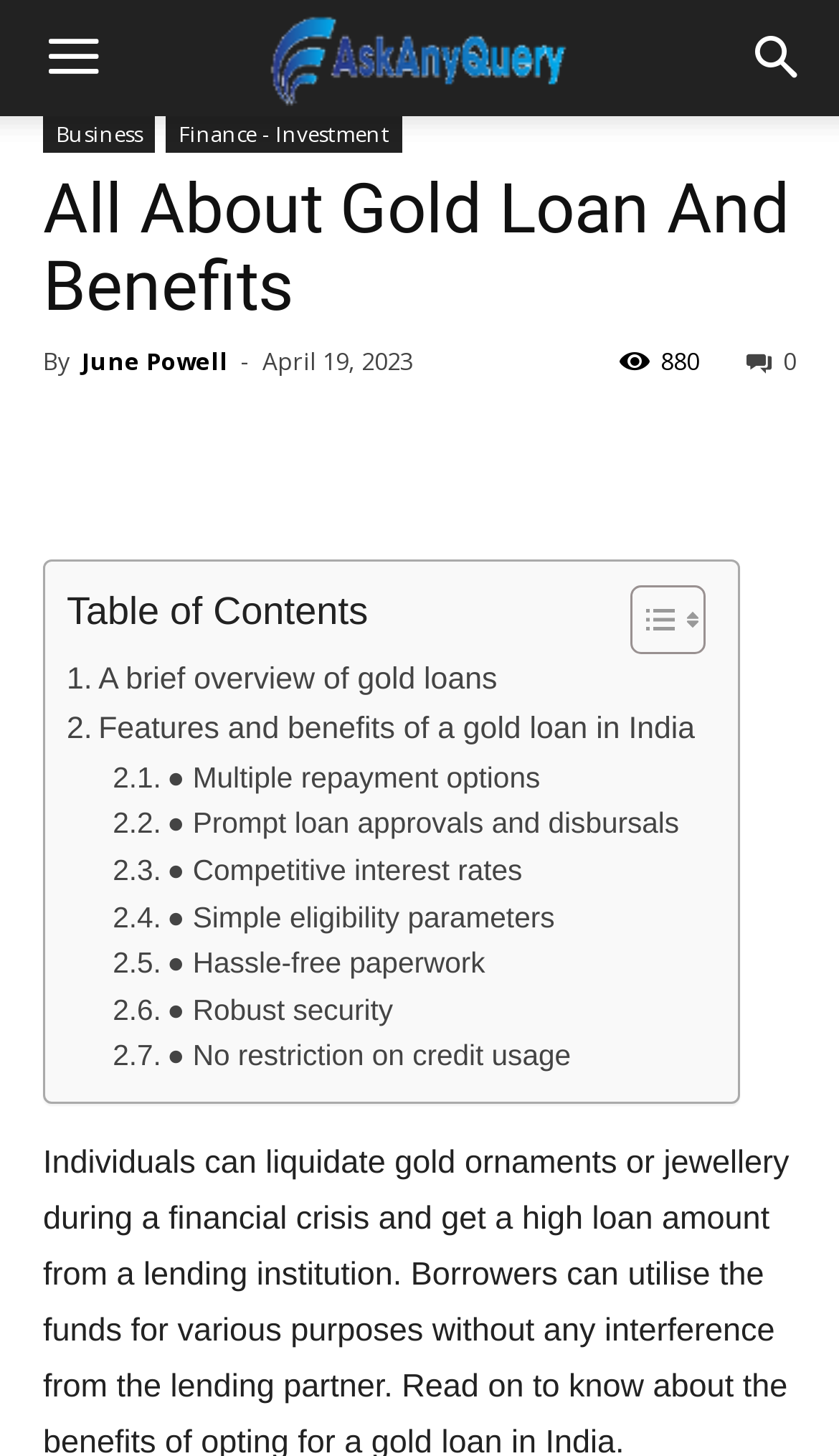Locate the bounding box coordinates of the area to click to fulfill this instruction: "Click the Business link". The bounding box should be presented as four float numbers between 0 and 1, in the order [left, top, right, bottom].

[0.051, 0.08, 0.185, 0.105]